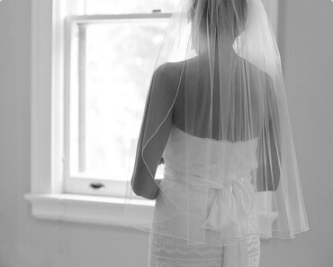Respond to the question with just a single word or phrase: 
What is the bride's posture in the scene?

Contemplative